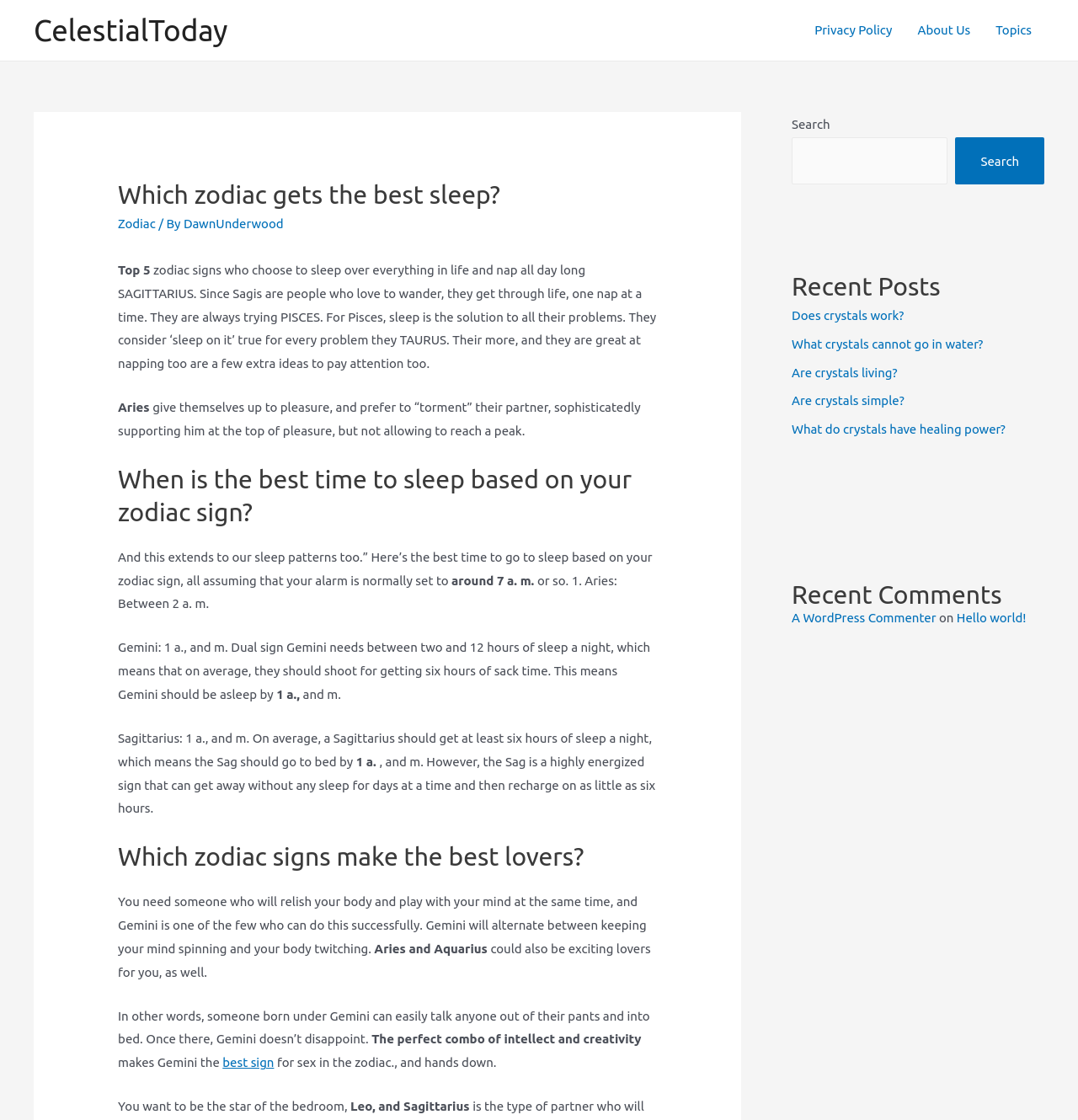Identify the first-level heading on the webpage and generate its text content.

Which zodiac gets the best sleep?